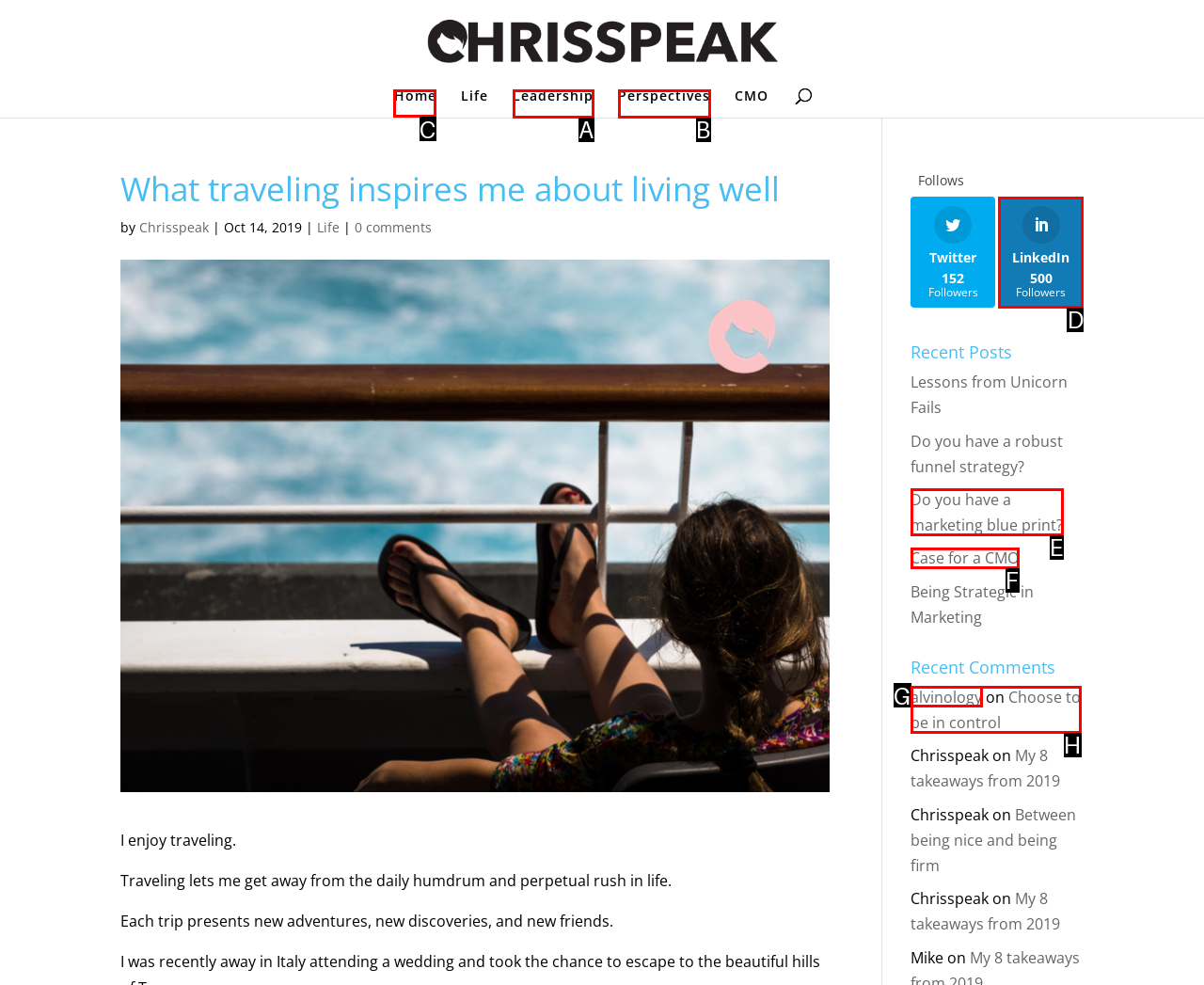Identify the correct lettered option to click in order to perform this task: Click on the Home link. Respond with the letter.

C